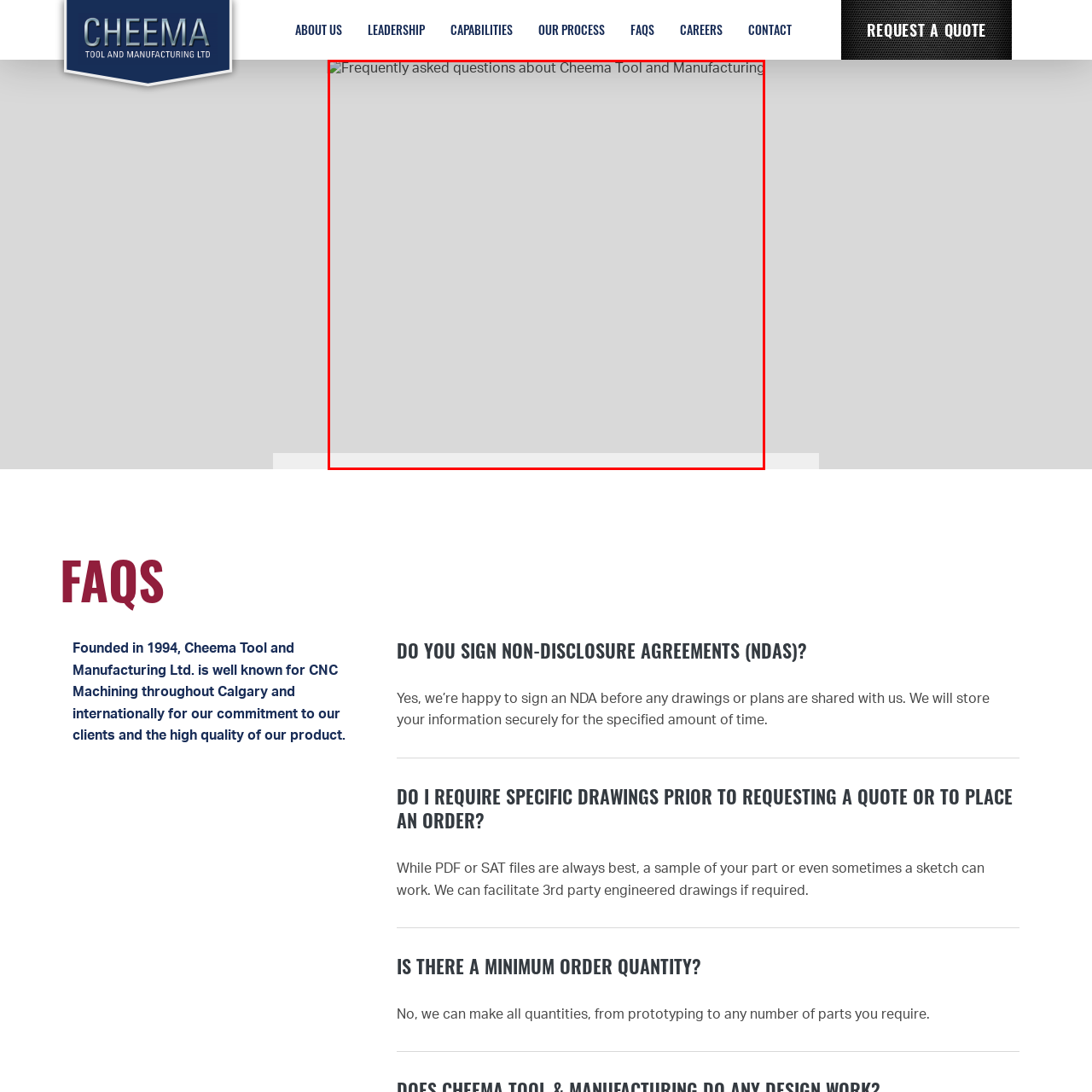Detail the features and elements seen in the red-circled portion of the image.

This image features a header titled "Frequently asked questions about Cheema Tool and Manufacturing." The text indicates a focus on common inquiries related to the company, which specializes in CNC machining. The design likely aims to provide visitors with quick access to essential information about the company's services, processes, and policies, reinforcing Cheema Tool and Manufacturing's commitment to transparency and customer support. The image serves to enhance the user's understanding and navigation of the FAQ section on the website.